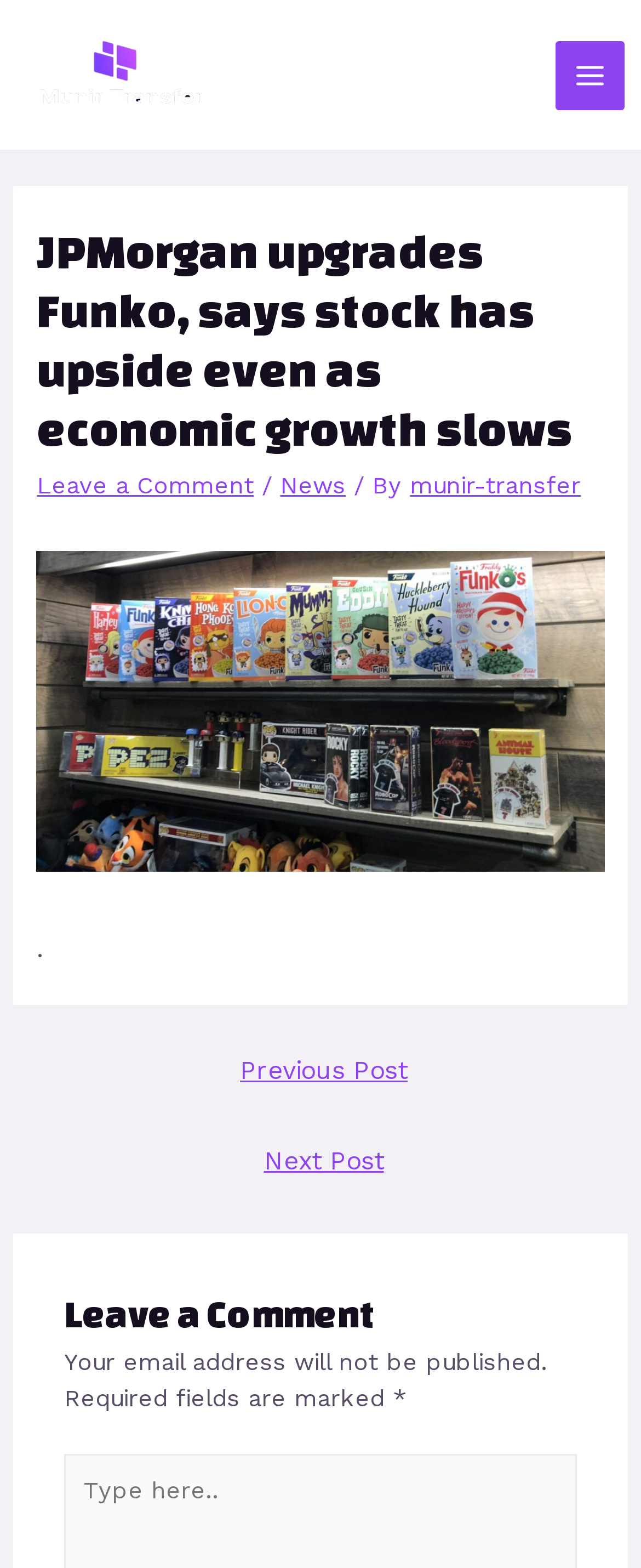Based on the element description Main Menu, identify the bounding box coordinates for the UI element. The coordinates should be in the format (top-left x, top-left y, bottom-right x, bottom-right y) and within the 0 to 1 range.

[0.867, 0.026, 0.974, 0.07]